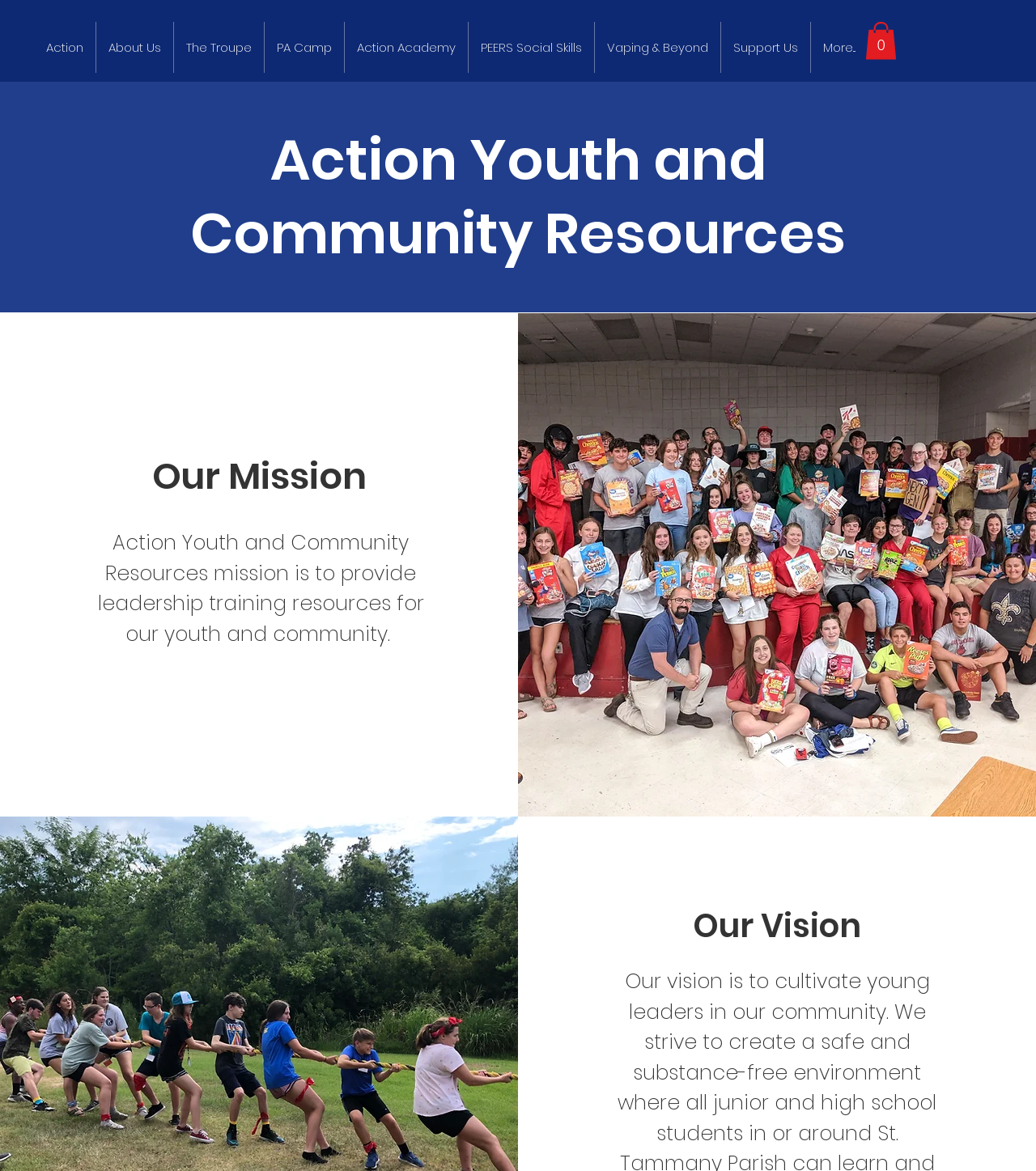Pinpoint the bounding box coordinates of the area that should be clicked to complete the following instruction: "explore PEERS Social Skills". The coordinates must be given as four float numbers between 0 and 1, i.e., [left, top, right, bottom].

[0.452, 0.019, 0.573, 0.062]